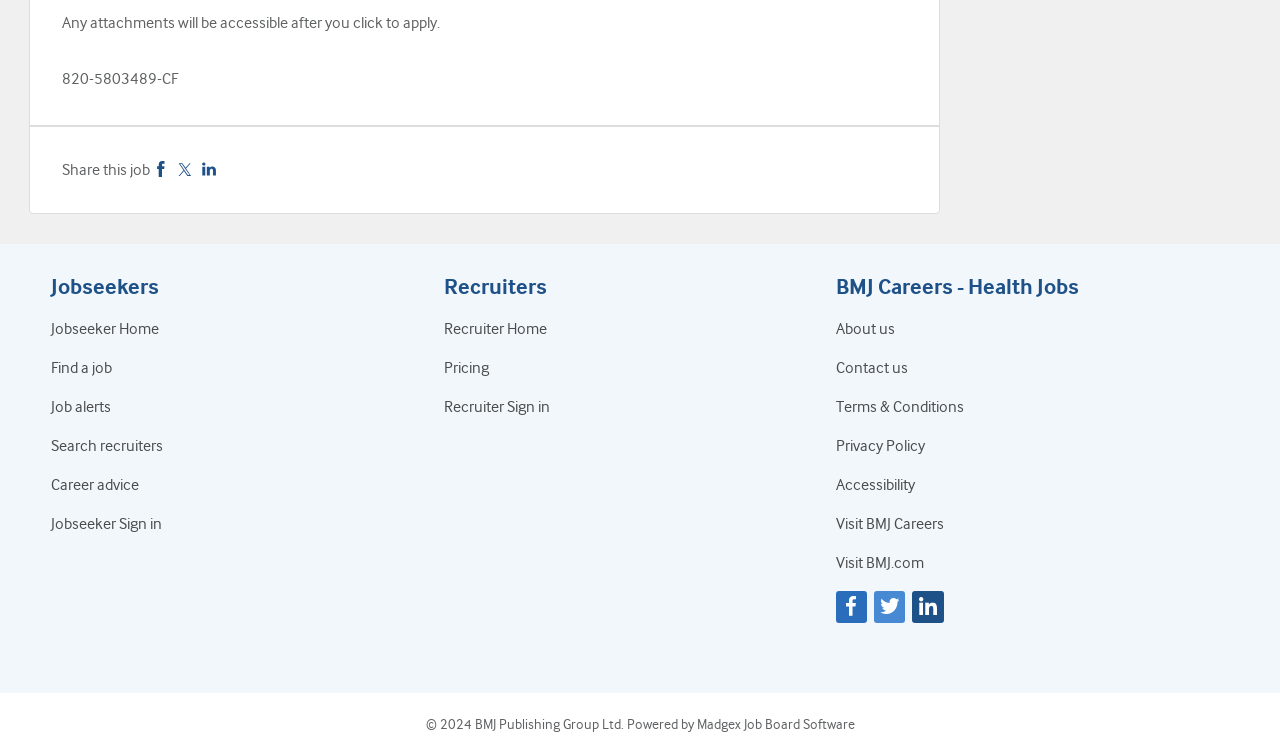Show me the bounding box coordinates of the clickable region to achieve the task as per the instruction: "Read more about Tiffany & Co.".

None